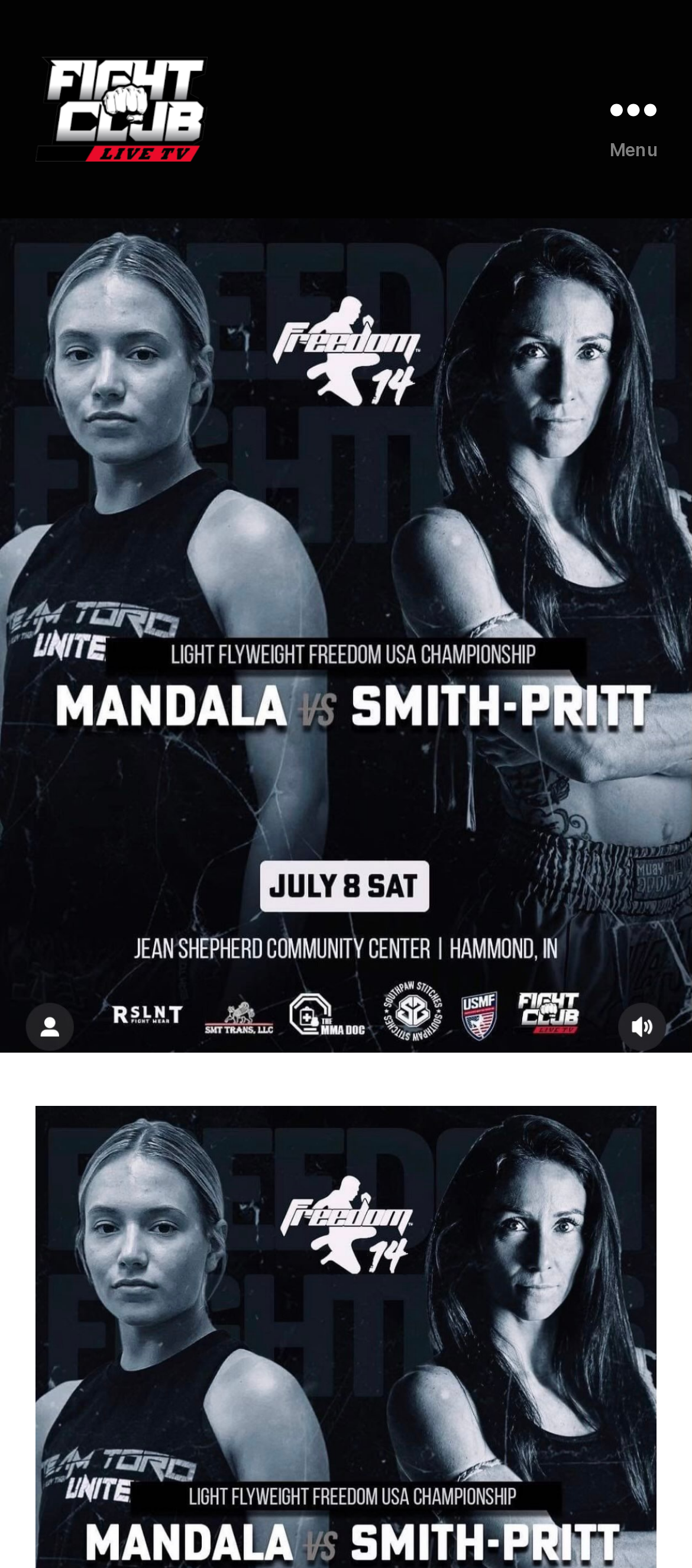Determine the bounding box for the described UI element: "Menu".

[0.831, 0.0, 1.0, 0.139]